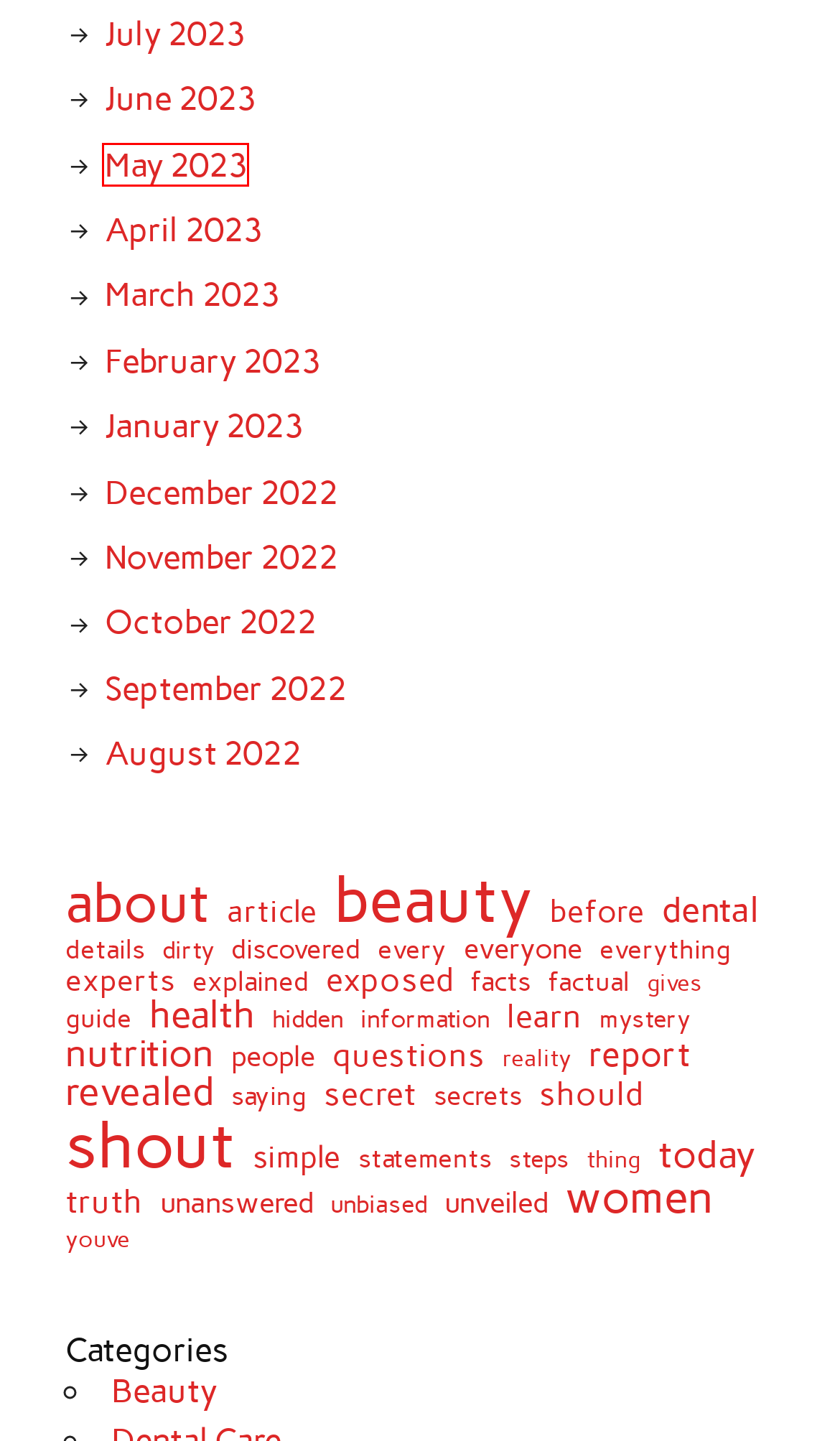You are looking at a webpage screenshot with a red bounding box around an element. Pick the description that best matches the new webpage after interacting with the element in the red bounding box. The possible descriptions are:
A. questions – Shout Me Loud Online
B. steps – Shout Me Loud Online
C. May 2023 – Shout Me Loud Online
D. learn – Shout Me Loud Online
E. dental – Shout Me Loud Online
F. secrets – Shout Me Loud Online
G. March 2023 – Shout Me Loud Online
H. unanswered – Shout Me Loud Online

C